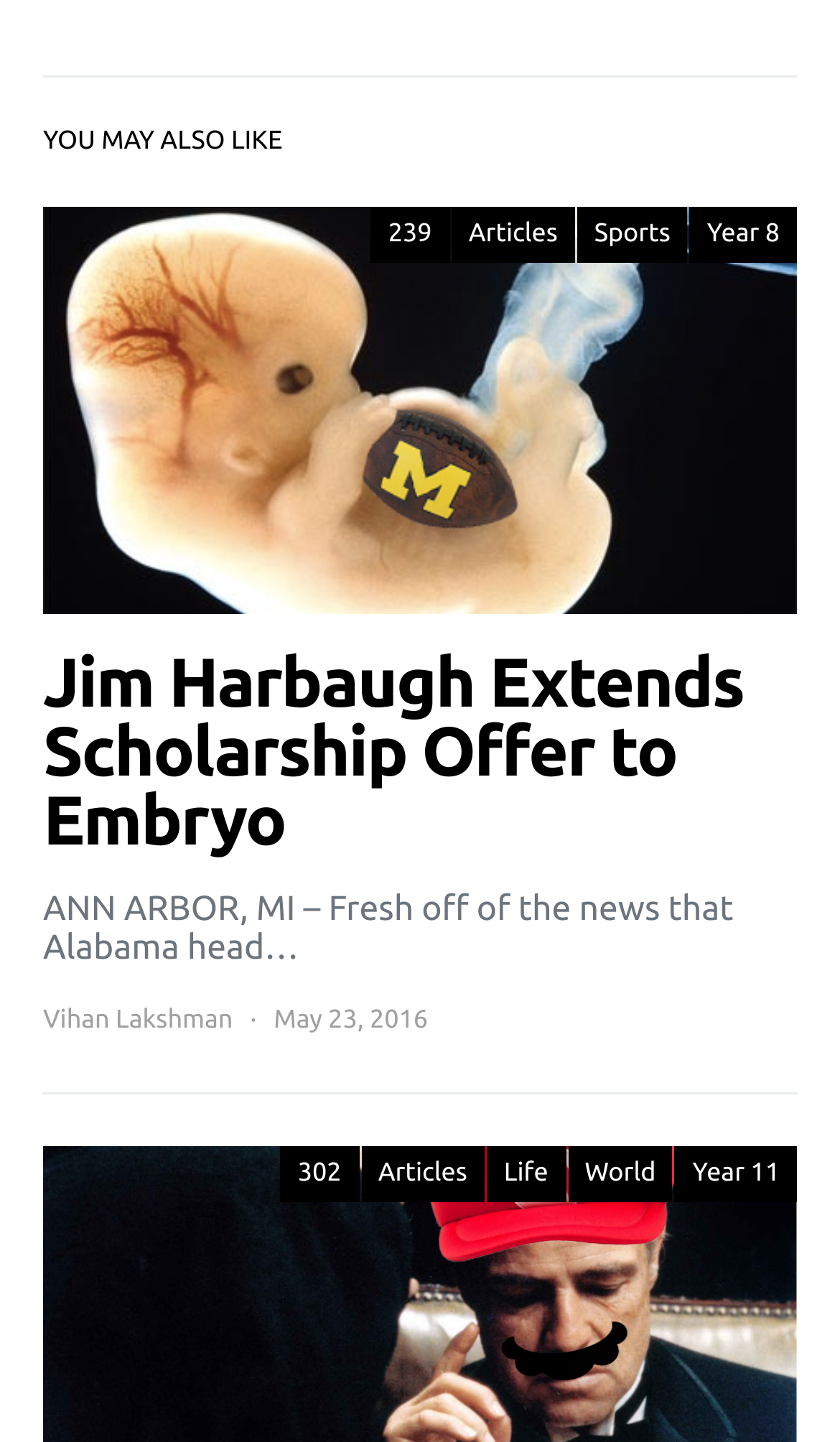How many links are there in the 'YOU MAY ALSO LIKE' section?
Answer the question based on the image using a single word or a brief phrase.

4